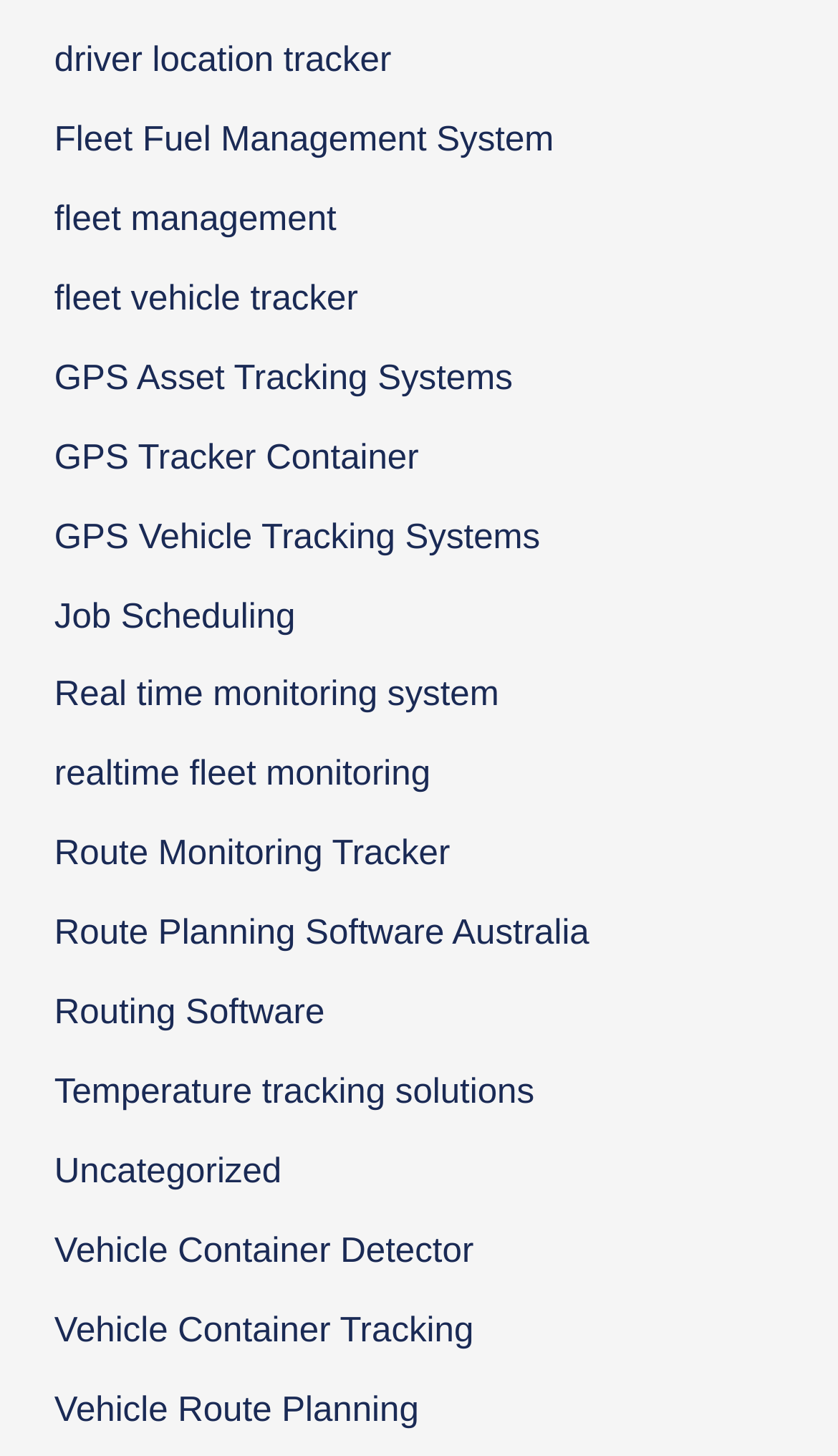Answer the following in one word or a short phrase: 
Is job scheduling a feature of this system?

Yes